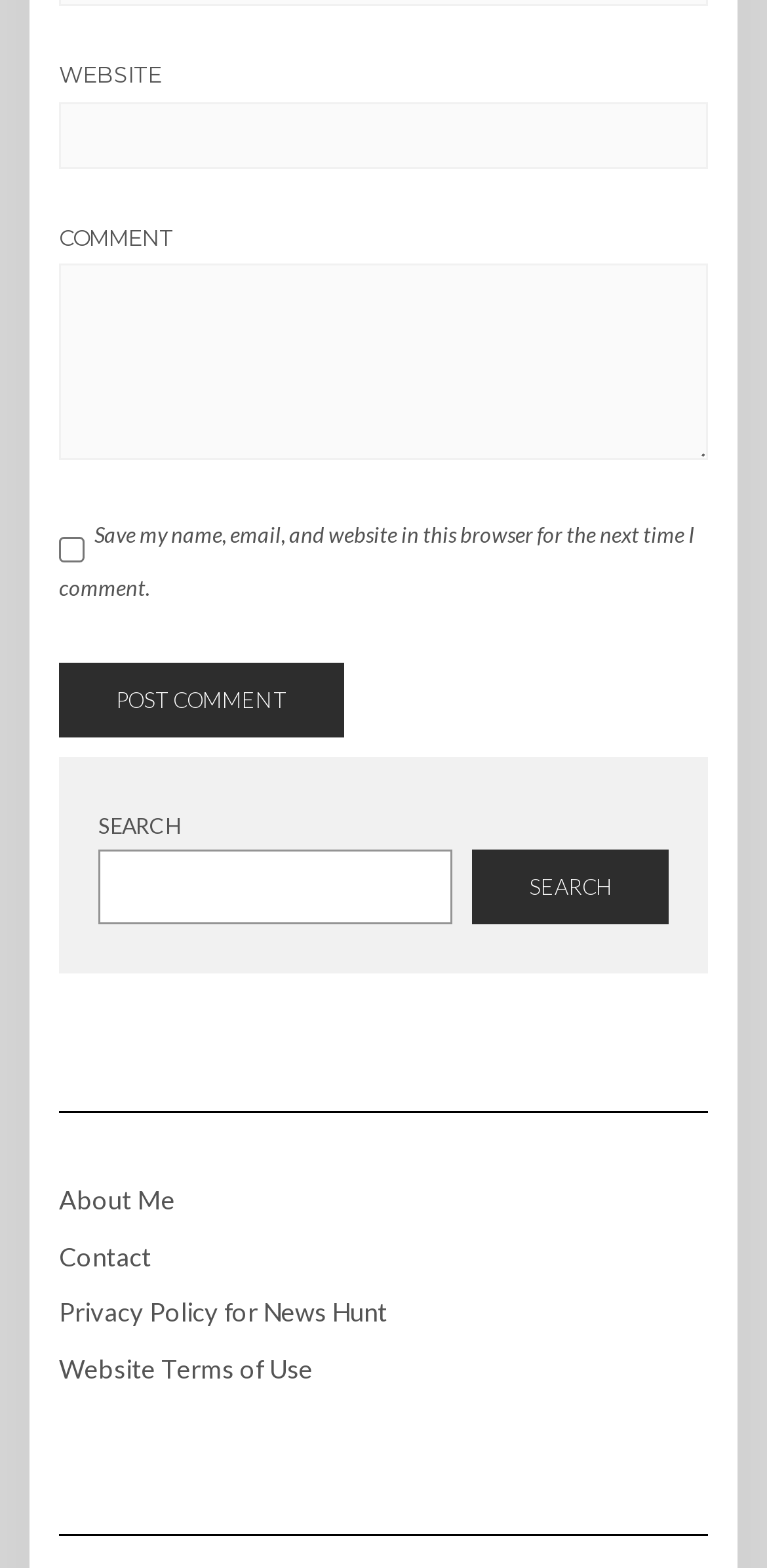Locate the bounding box coordinates of the element that should be clicked to fulfill the instruction: "Enter a comment".

[0.077, 0.065, 0.923, 0.108]